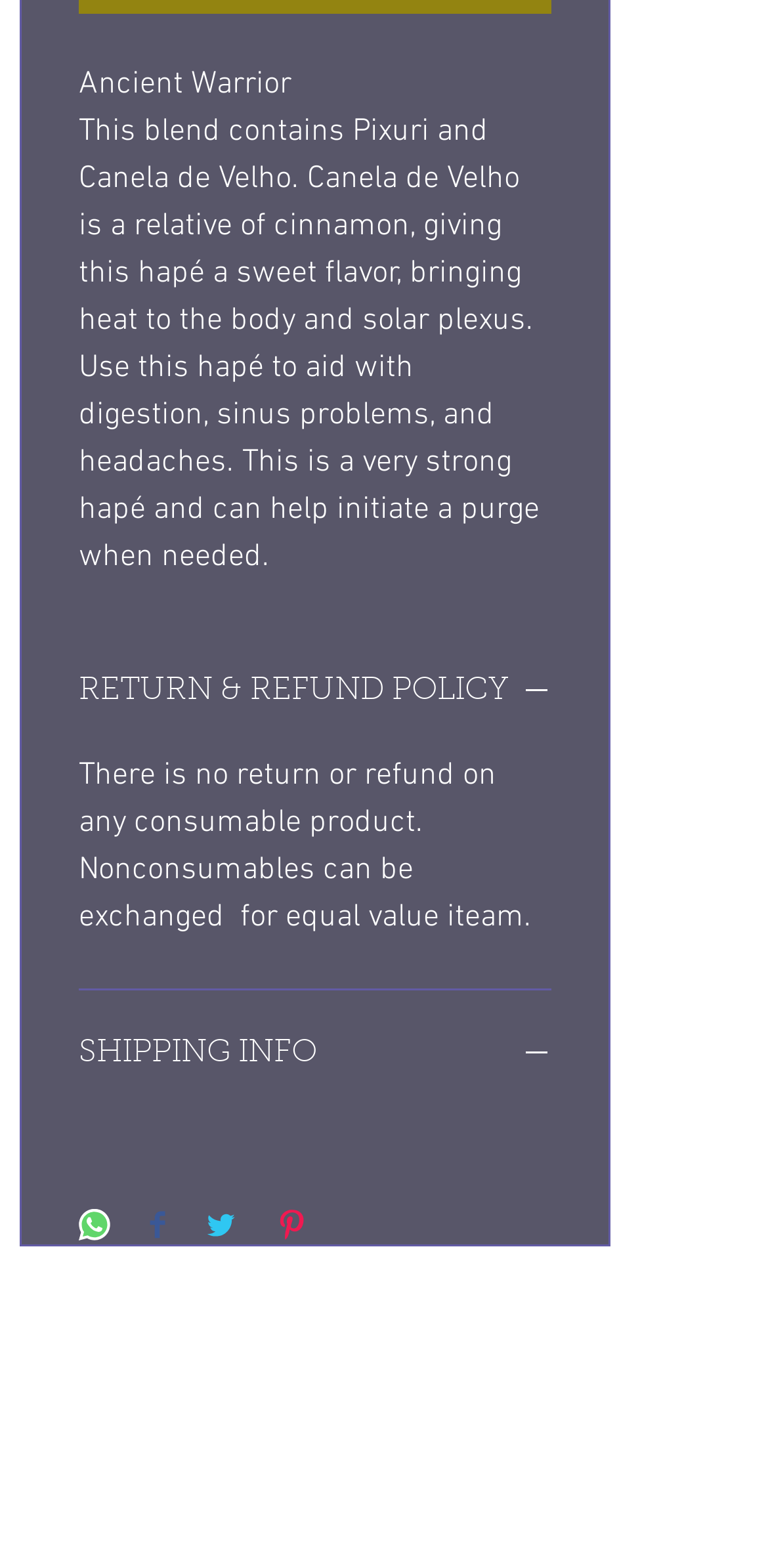What is the purpose of this hapé?
Using the image, provide a detailed and thorough answer to the question.

According to the static text, this hapé is used to aid with digestion, sinus problems, and headaches, and can also help initiate a purge when needed.